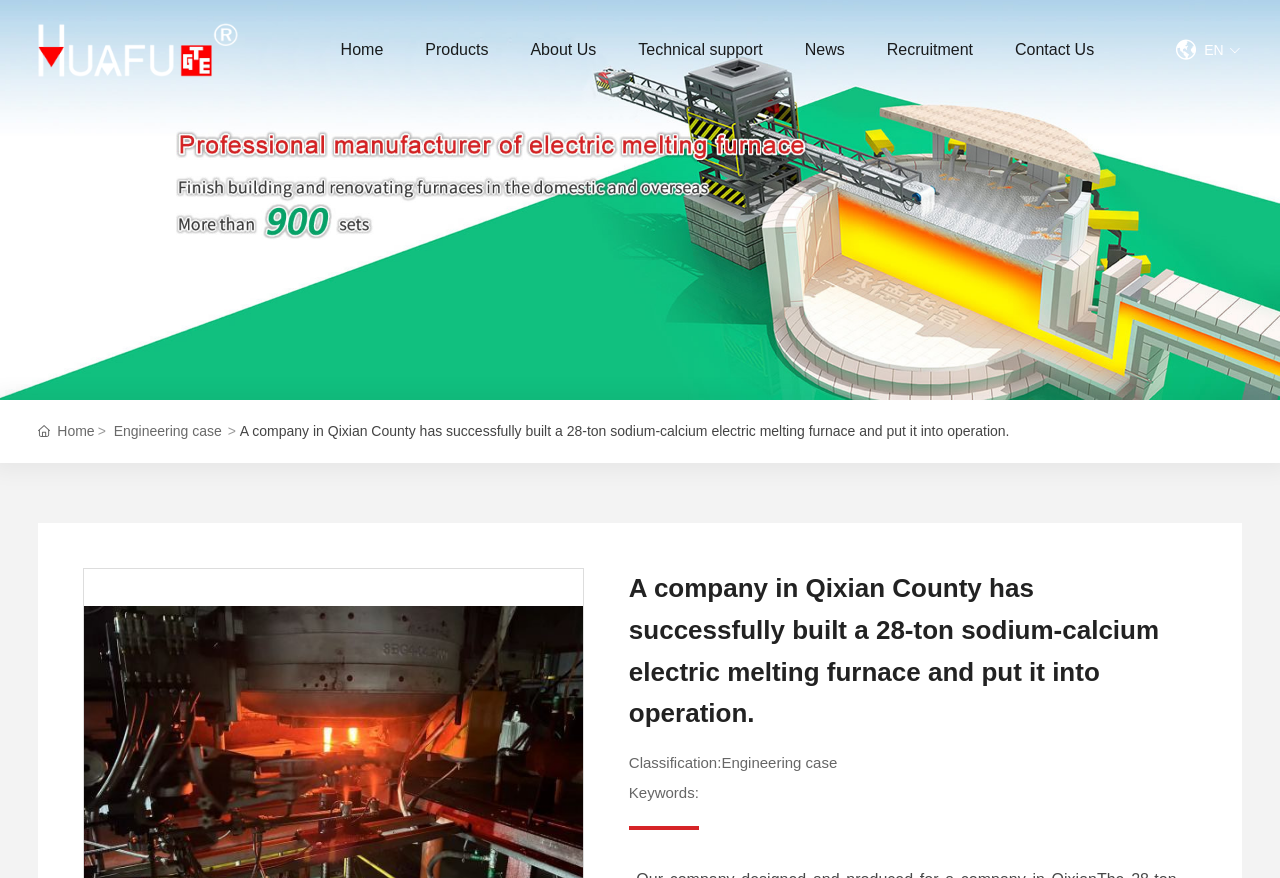Provide the bounding box coordinates for the area that should be clicked to complete the instruction: "go to Home page".

[0.266, 0.0, 0.299, 0.114]